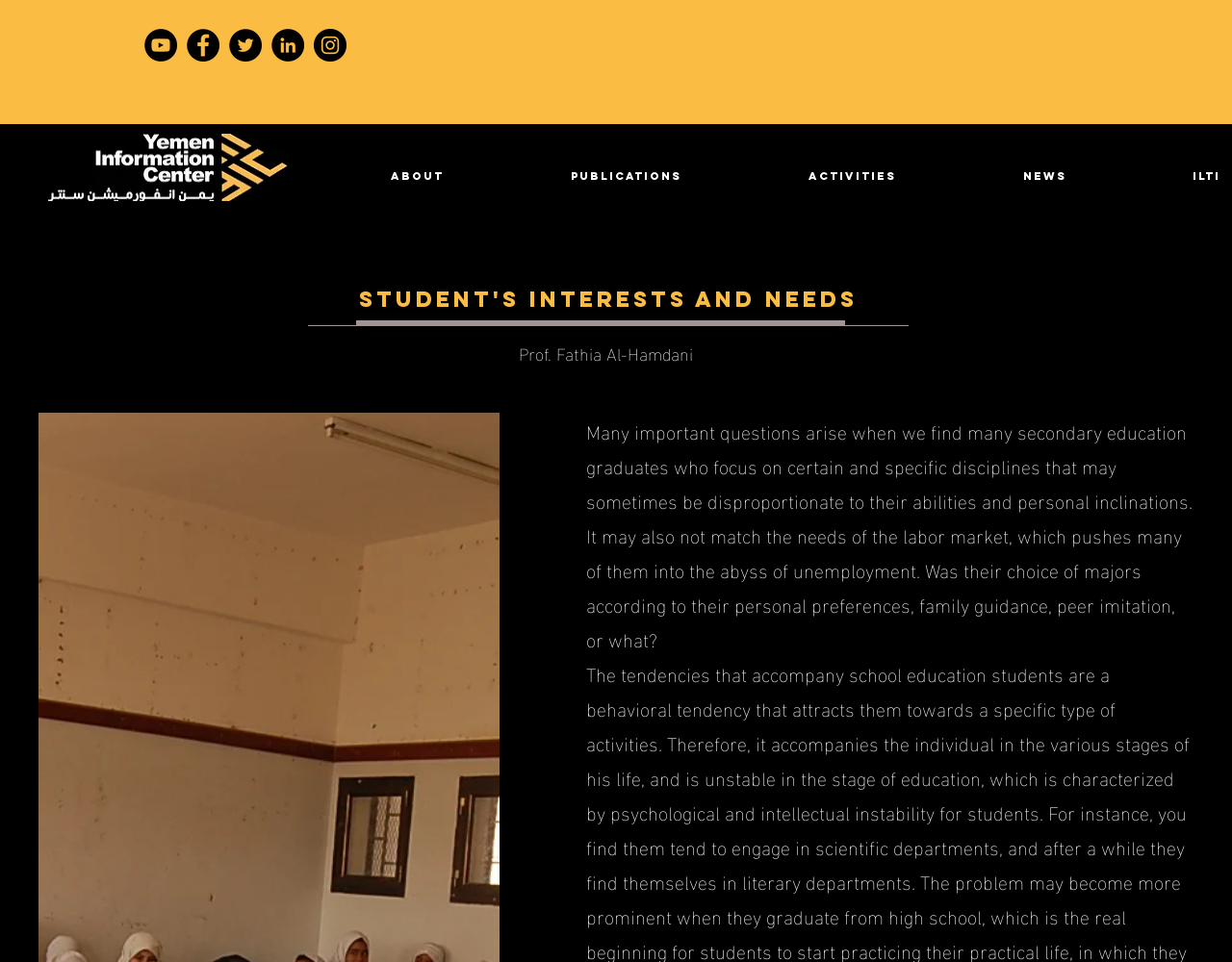Provide the bounding box for the UI element matching this description: "aria-label="Instagram"".

[0.255, 0.03, 0.281, 0.064]